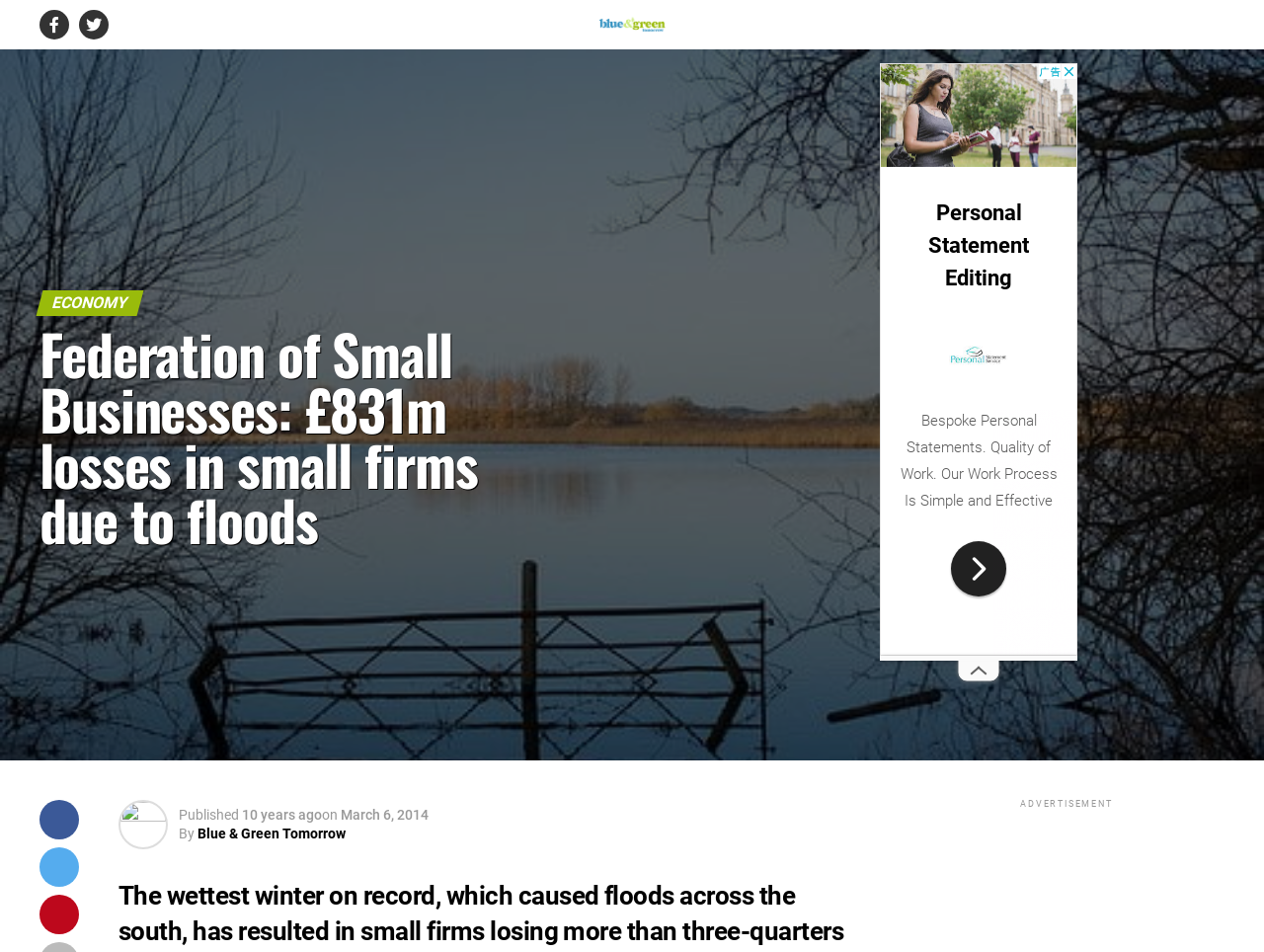Generate a comprehensive caption for the webpage you are viewing.

The webpage appears to be a news article from Blue and Green Tomorrow, with a focus on the economy. At the top, there is a logo of Blue and Green Tomorrow, accompanied by a link to the website. Below the logo, there are two headings: "ECONOMY" and "Federation of Small Businesses: £831m losses in small firms due to floods", which suggests that the article is about the economic impact of floods on small businesses.

On the top-right side, there is a section with publication information, including the text "Published", "10 years ago", and a specific date "March 6, 2014". Below this section, there is a byline with a link to the author's name, "Blue & Green Tomorrow".

The main content of the article is not explicitly described in the accessibility tree, but the meta description suggests that it is about the financial losses suffered by small firms due to floods, with a total loss of £831 million.

On the right side of the page, there is an advertisement section with a heading "ADVERTISEMENT" and an iframe containing an image. The advertisement is positioned below the publication information section and above the main content area.

Overall, the webpage has a simple layout with a clear hierarchy of headings and sections, making it easy to navigate and read.